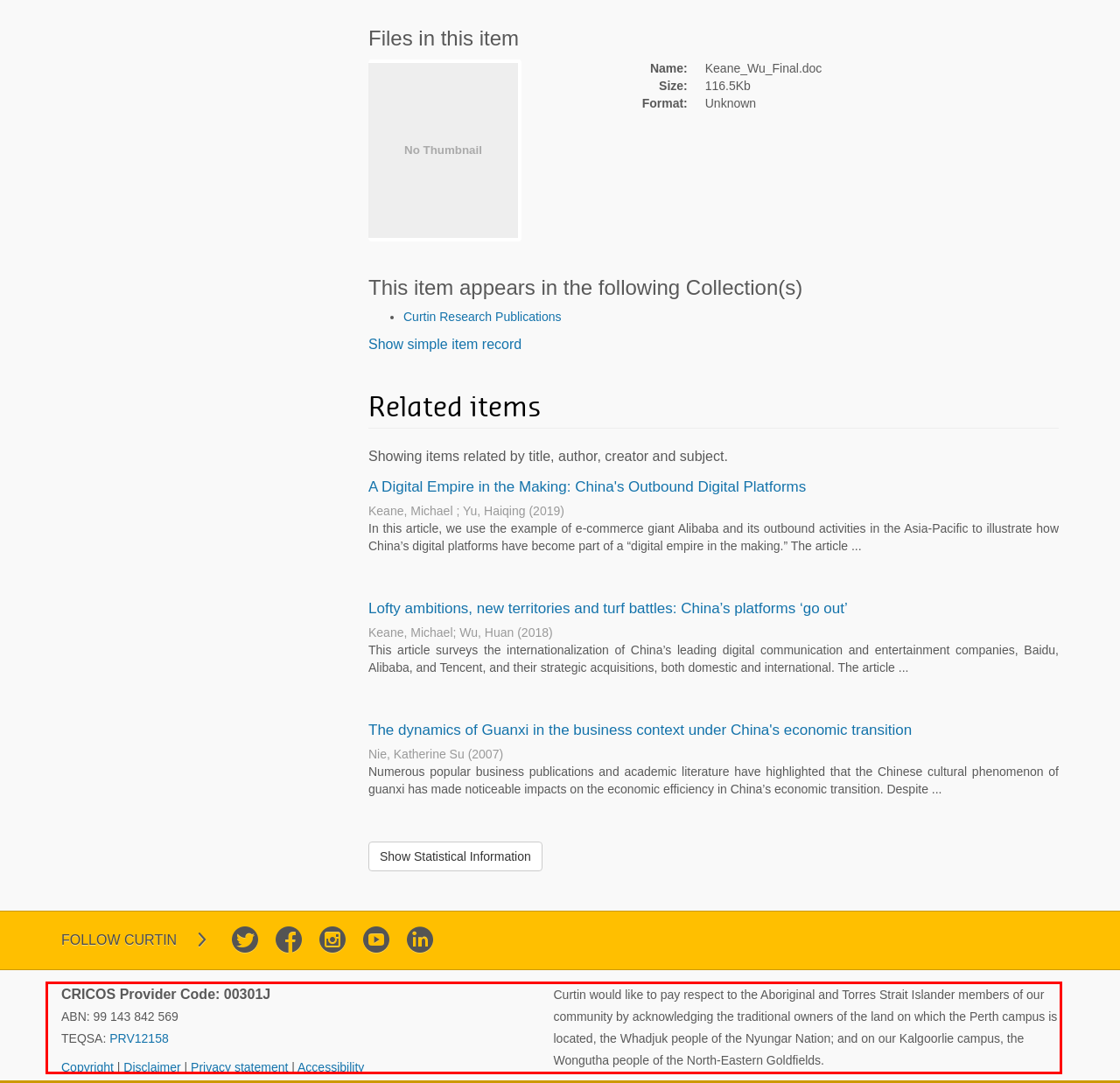Examine the webpage screenshot, find the red bounding box, and extract the text content within this marked area.

Curtin would like to pay respect to the Aboriginal and Torres Strait Islander members of our community by acknowledging the traditional owners of the land on which the Perth campus is located, the Whadjuk people of the Nyungar Nation; and on our Kalgoorlie campus, the Wongutha people of the North-Eastern Goldfields.